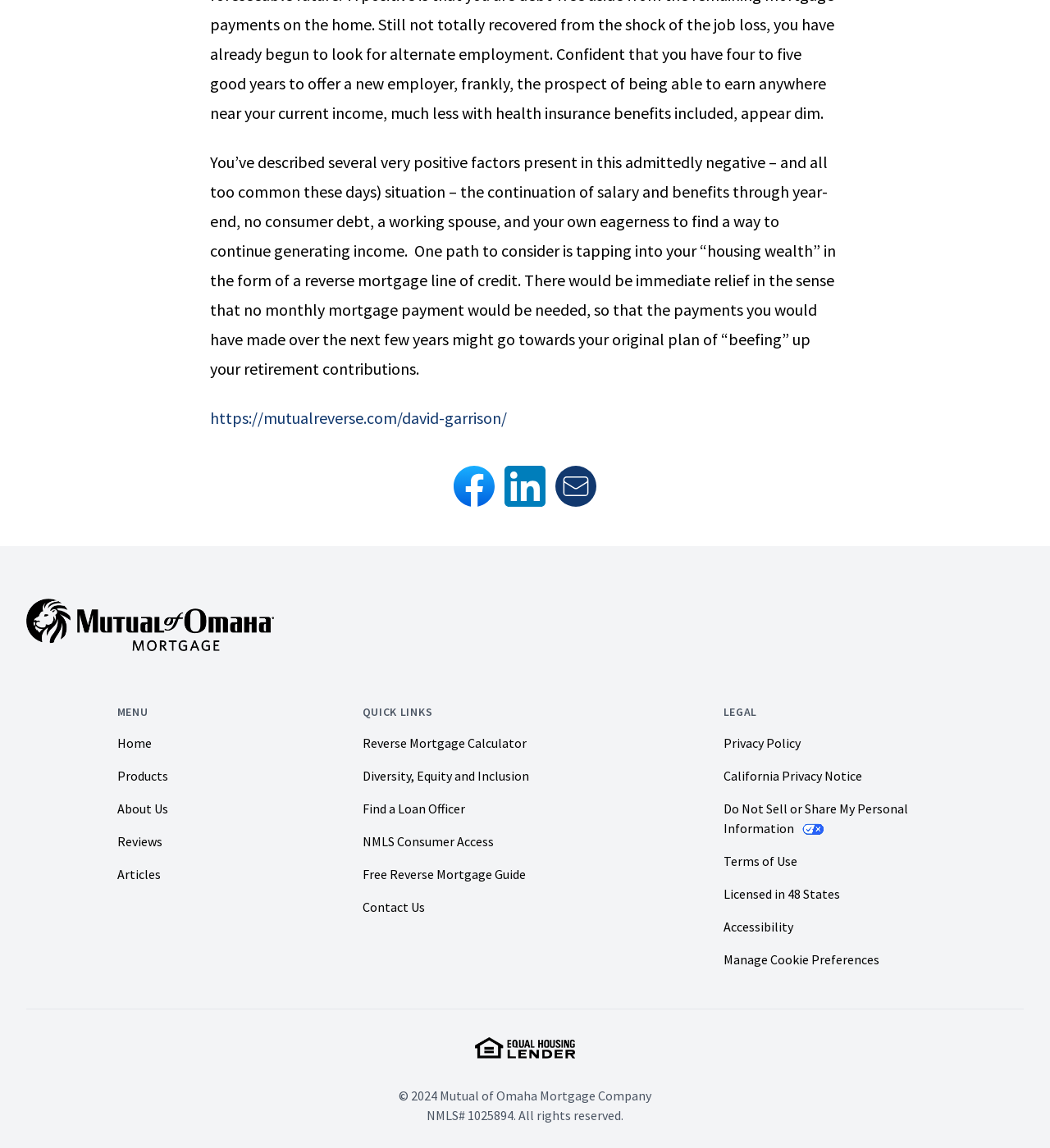What is the purpose of the 'Reverse Mortgage Calculator' link?
Answer with a single word or short phrase according to what you see in the image.

To calculate reverse mortgage